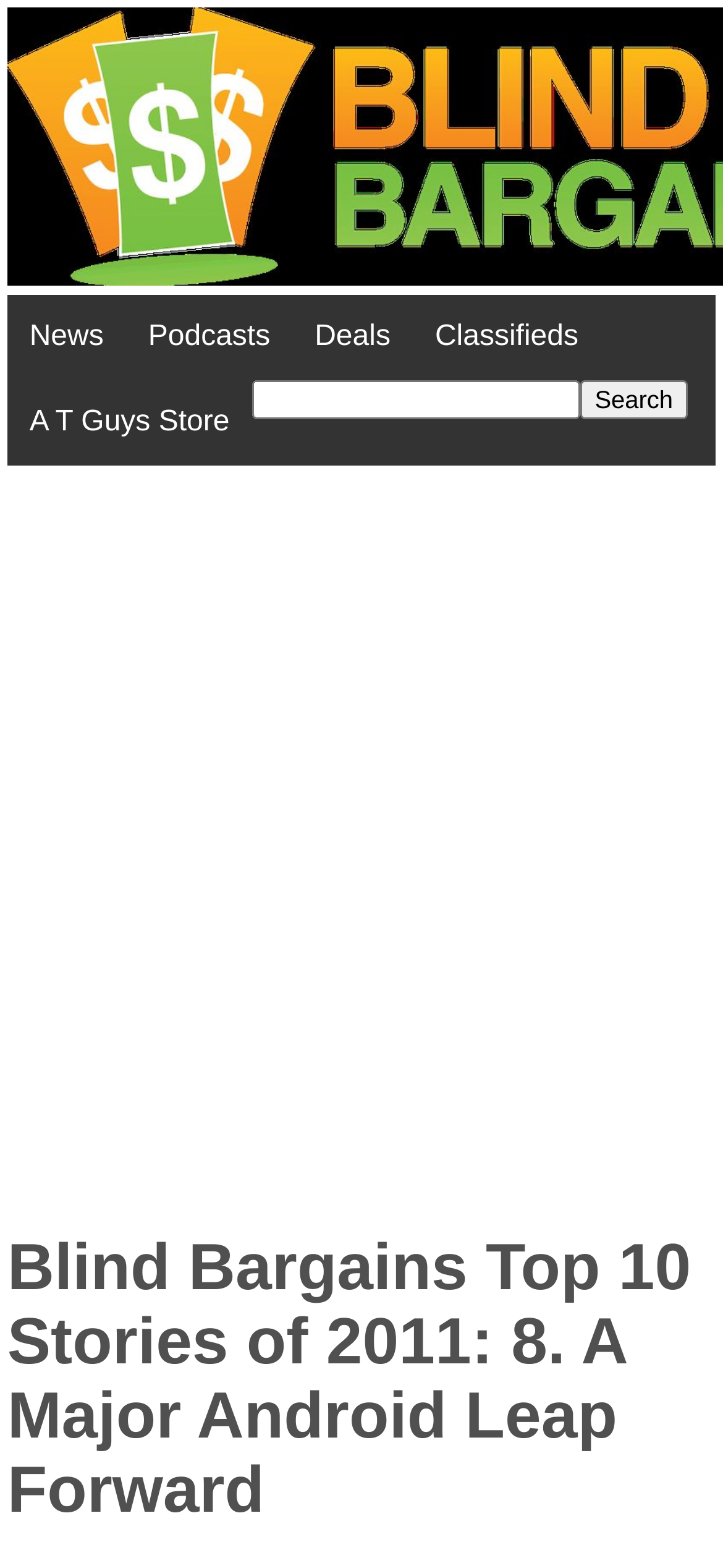Using the provided description aria-label="Advertisement" name="aswift_0" title="Advertisement", find the bounding box coordinates for the UI element. Provide the coordinates in (top-left x, top-left y, bottom-right x, bottom-right y) format, ensuring all values are between 0 and 1.

[0.0, 0.297, 1.0, 0.758]